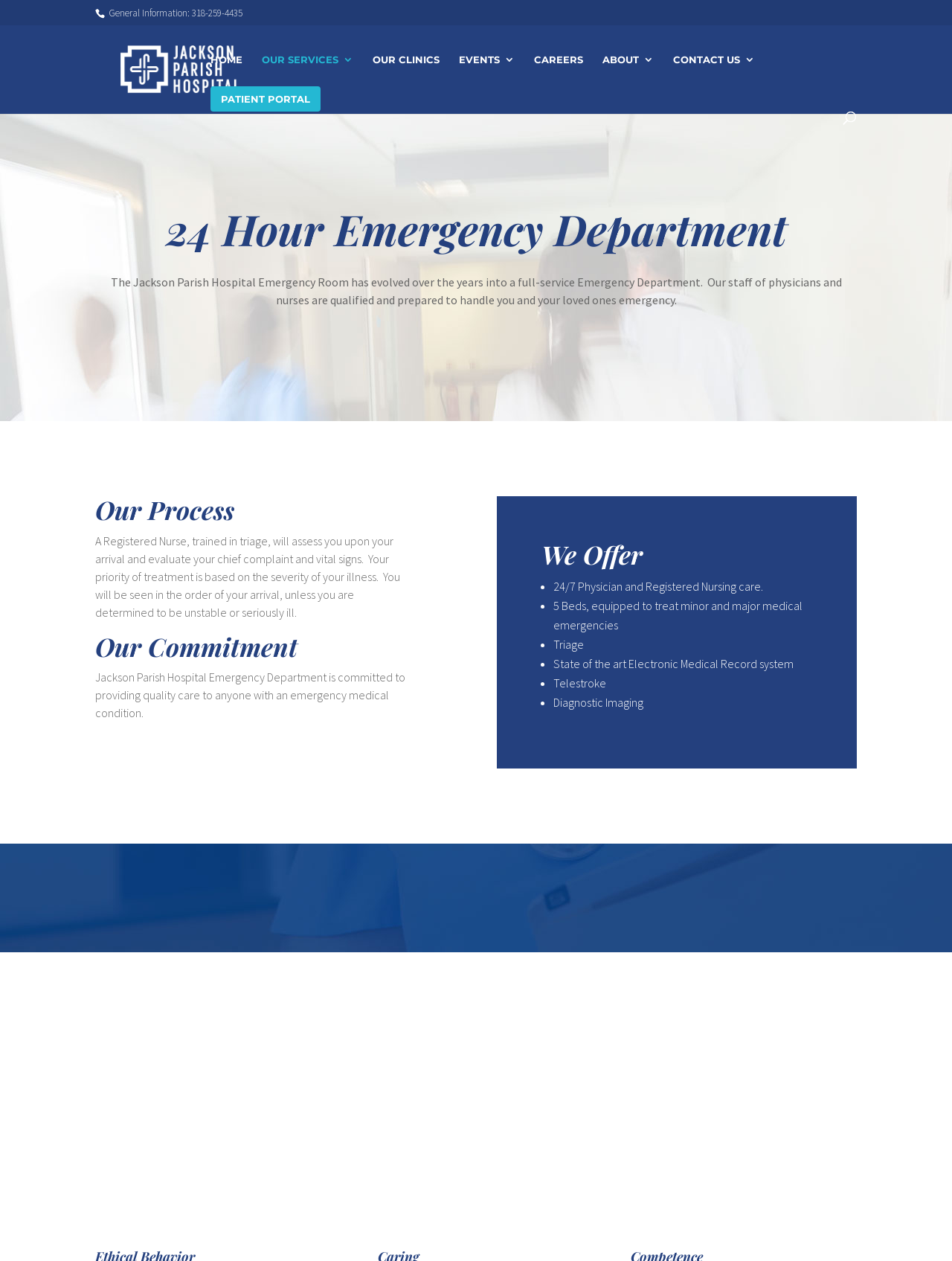Provide a one-word or brief phrase answer to the question:
What is the purpose of the Nursing Department?

Provide optimal nursing care